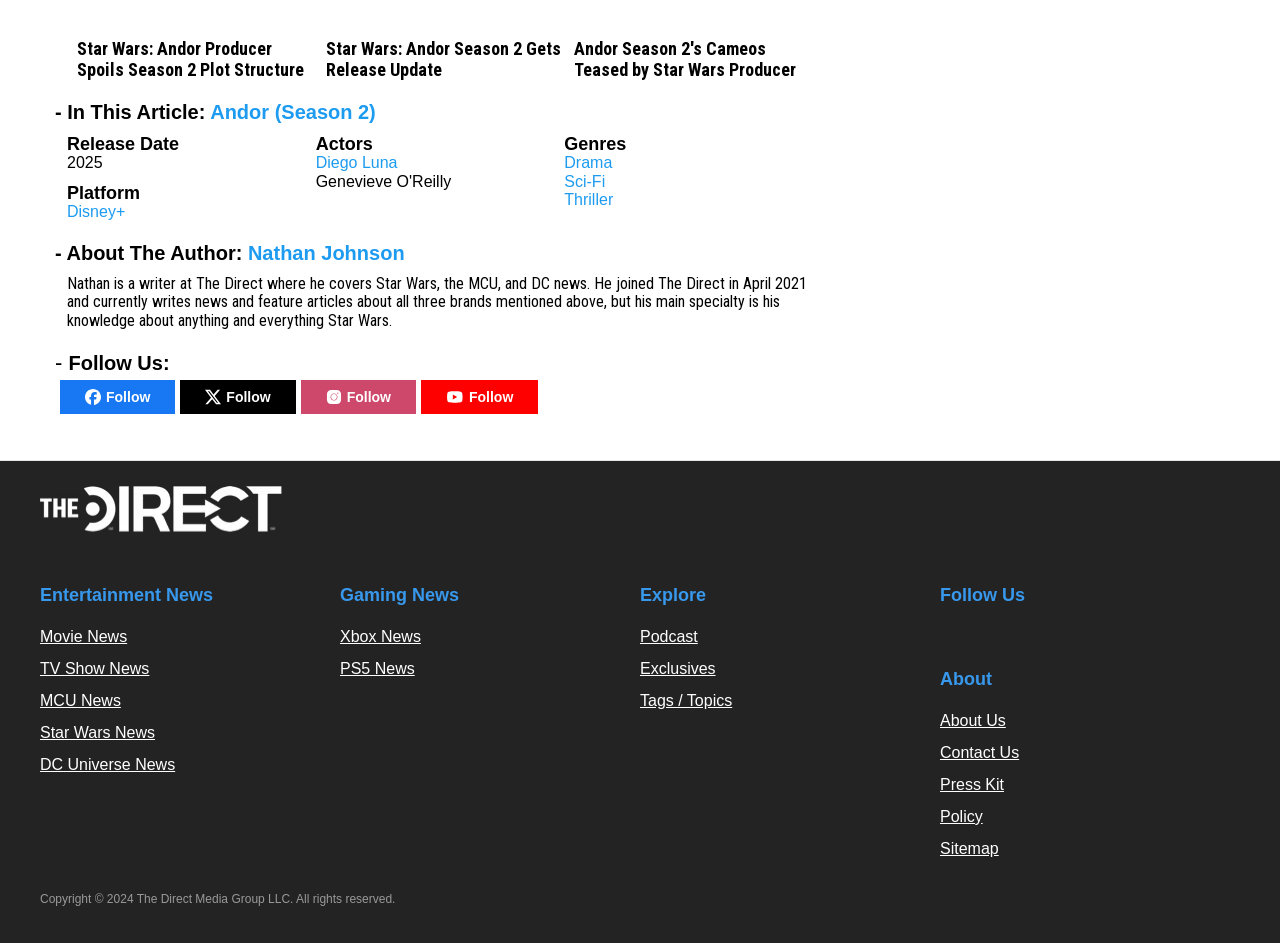Locate the bounding box coordinates of the area where you should click to accomplish the instruction: "Click on the 'Artesano Traditional Mead' link".

None